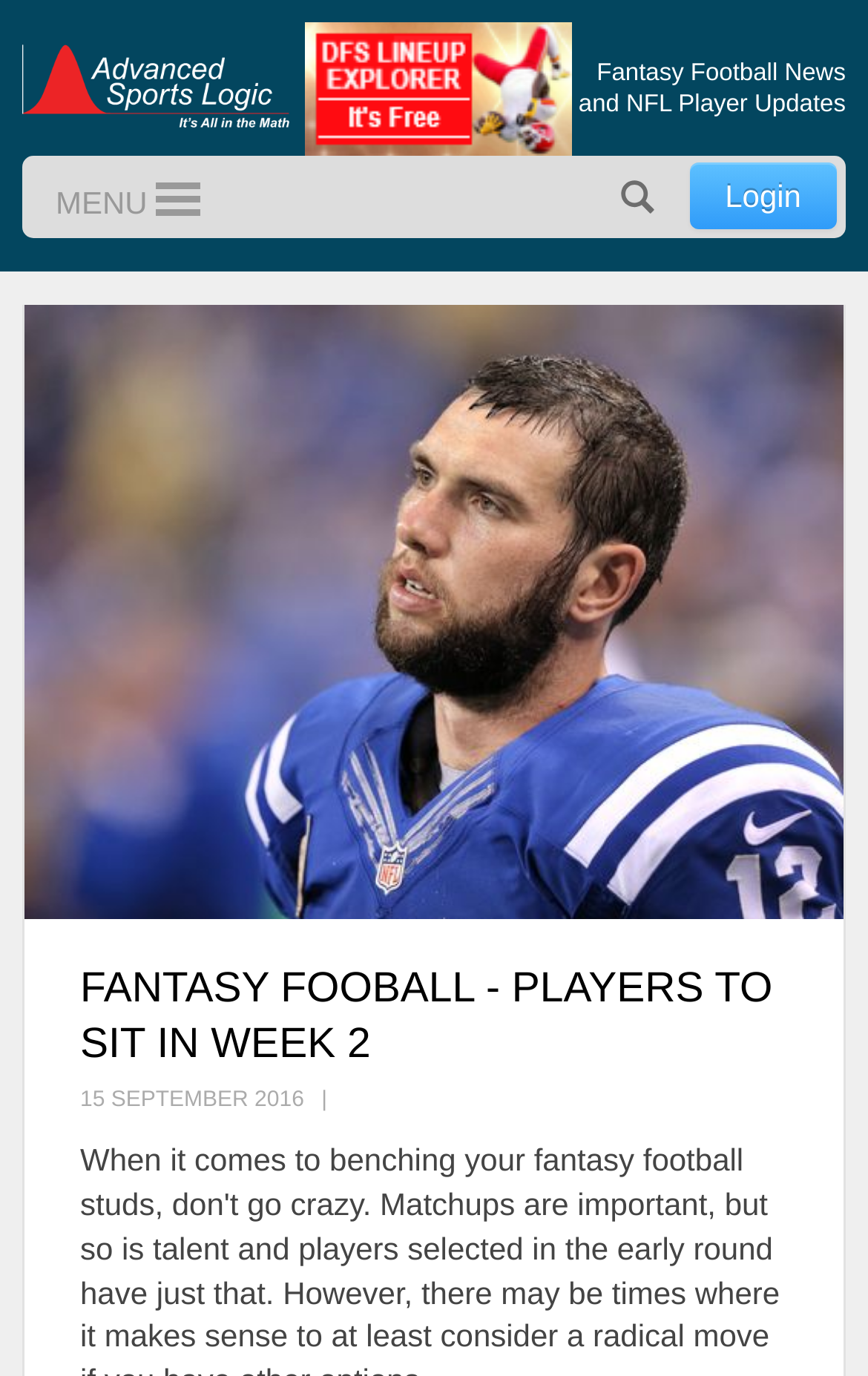What type of content is displayed below the main article?
Provide an in-depth answer to the question, covering all aspects.

I can see that below the main article, there is a description list element that contains details about the article. This suggests that the webpage is using a description list to provide additional information about the article.